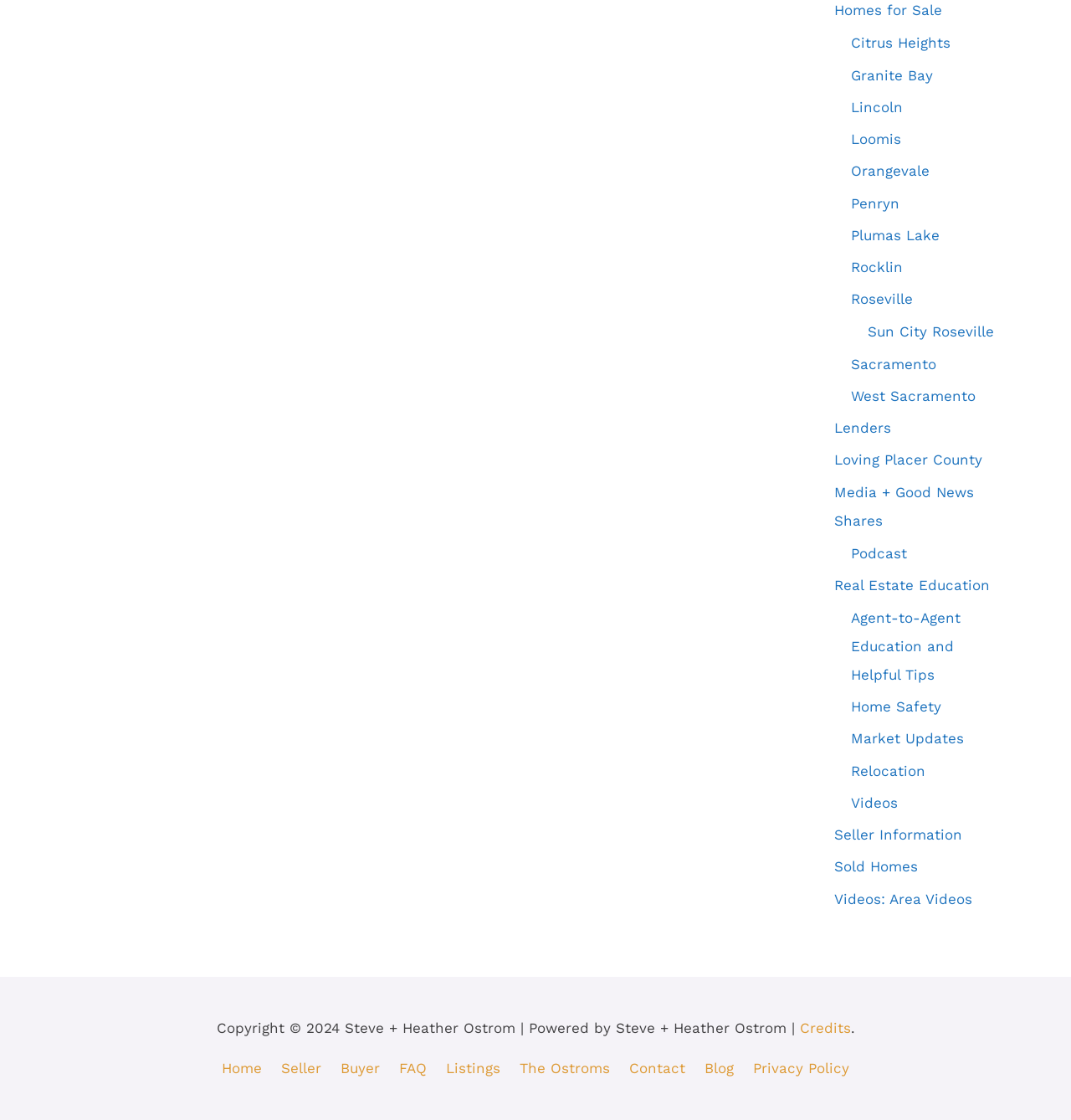Please determine the bounding box coordinates for the UI element described here. Use the format (top-left x, top-left y, bottom-right x, bottom-right y) with values bounded between 0 and 1: Loving Placer County

[0.779, 0.403, 0.917, 0.418]